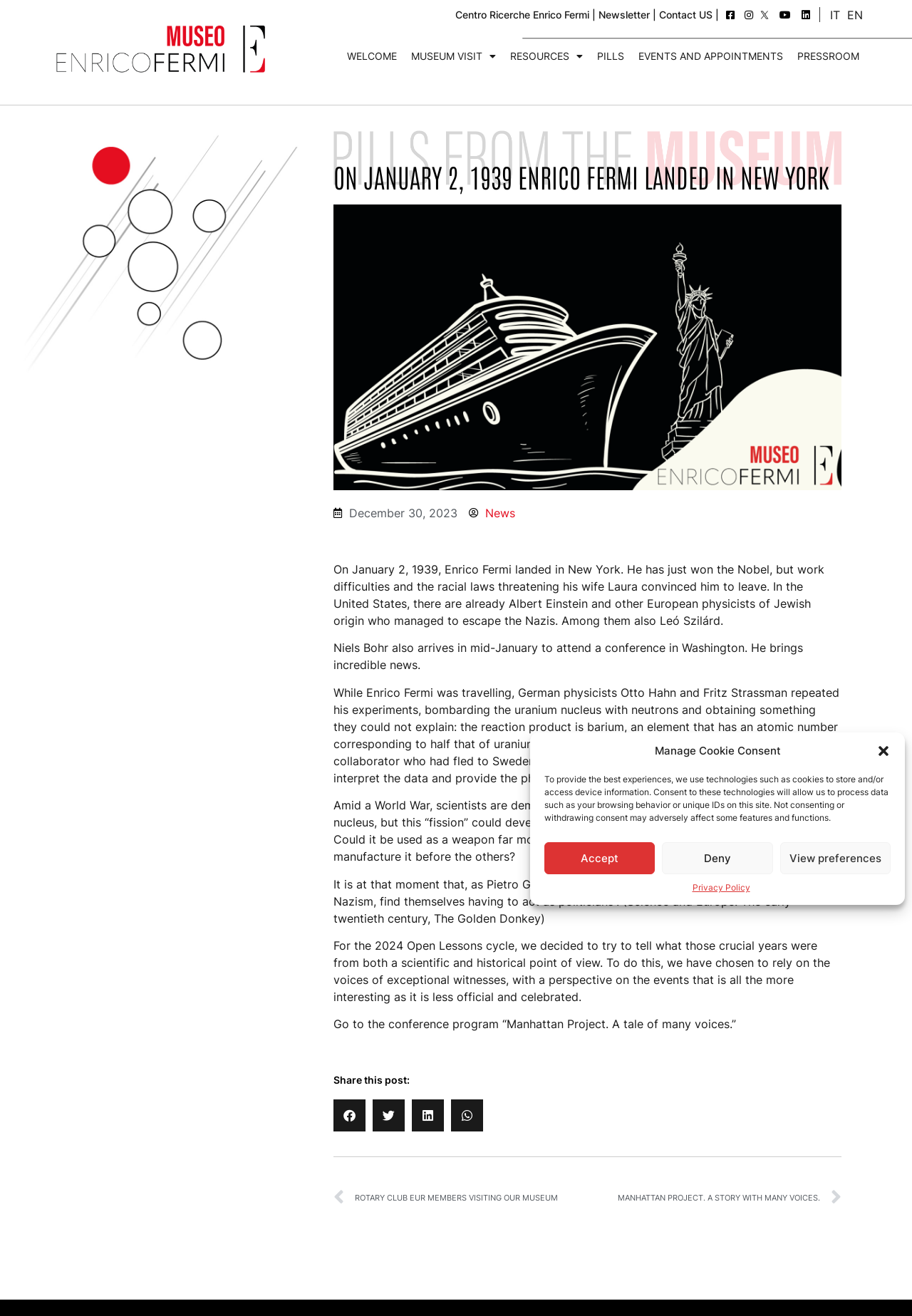Offer a thorough description of the webpage.

The webpage is about the Museo Enrico Fermi, and it appears to be a museum website. At the top, there is a dialog box for managing cookie consent, which includes buttons to accept, deny, or view preferences. Below this, there are several links to different sections of the website, including "Centro Ricerche Enrico Fermi", "Newsletter", "Contact US", and others.

The main content of the webpage is a historical article about Enrico Fermi's arrival in New York on January 2, 1939. The article is divided into several paragraphs, with headings and images throughout. The text describes Fermi's decision to leave Italy due to work difficulties and racial laws, and his arrival in the United States, where he met other European physicists who had escaped the Nazis.

The article also discusses the discovery of nuclear fission by German physicists Otto Hahn and Fritz Strassman, and how this discovery led to the possibility of creating a powerful weapon. The text then shifts to the 2024 Open Lessons cycle, which aims to tell the story of these crucial years from both a scientific and historical perspective.

At the bottom of the article, there are buttons to share the post on social media, as well as links to previous and next articles. The overall layout of the webpage is clean and easy to navigate, with clear headings and concise text.